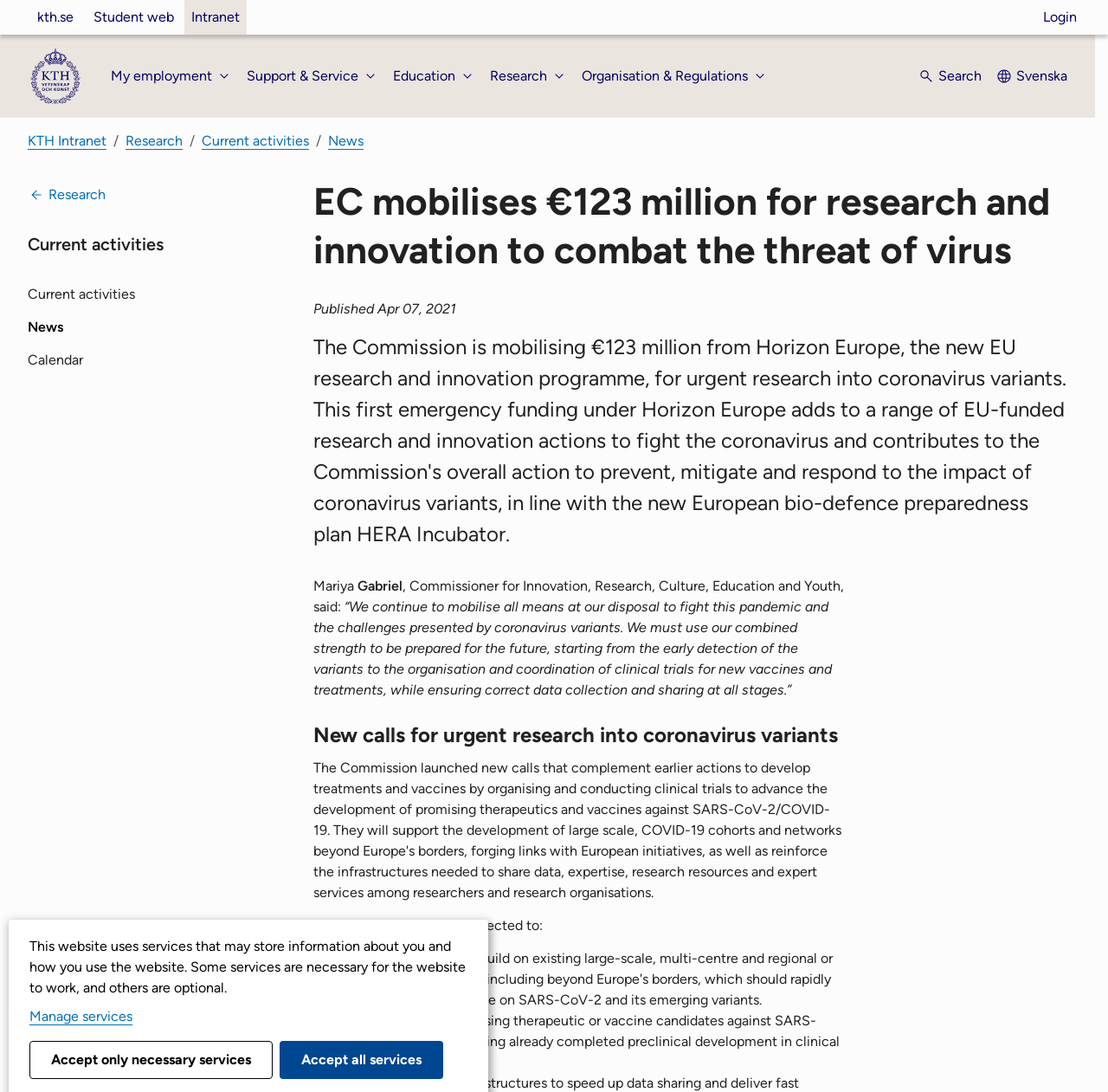Please determine the bounding box coordinates of the element's region to click in order to carry out the following instruction: "Go to KTH's start page". The coordinates should be four float numbers between 0 and 1, i.e., [left, top, right, bottom].

[0.025, 0.044, 0.075, 0.095]